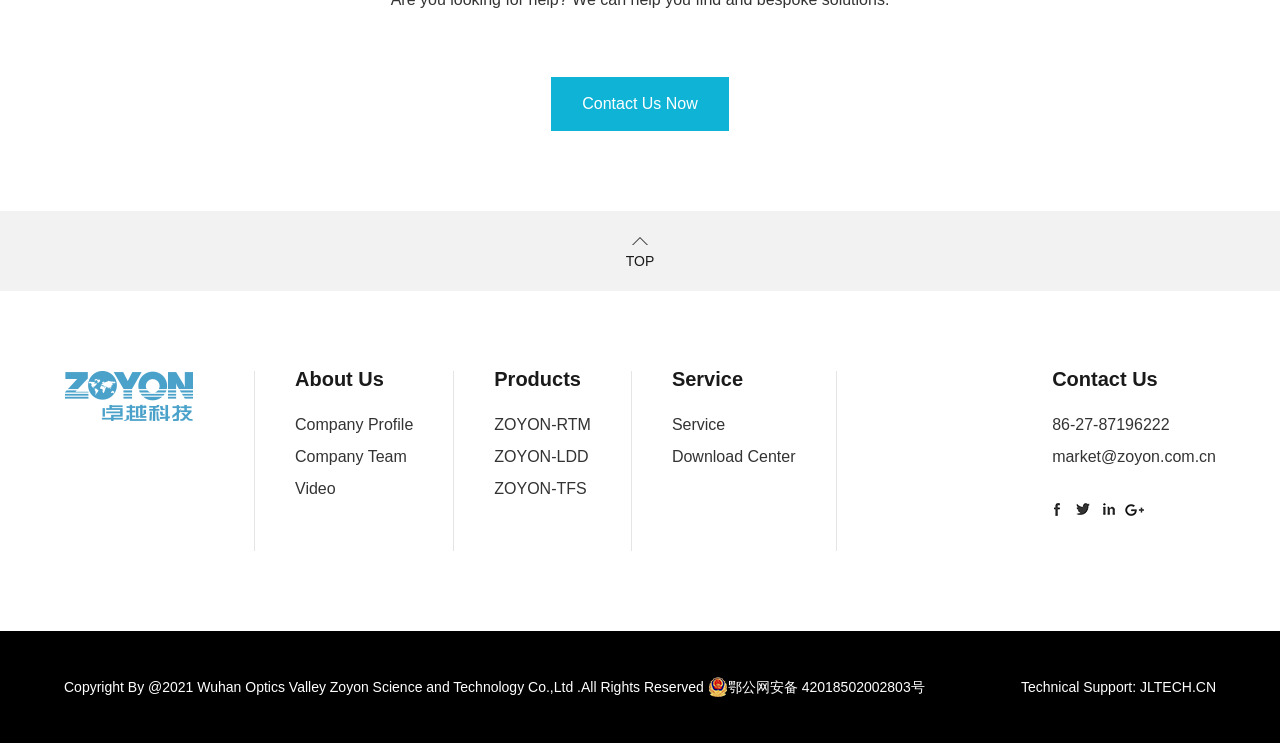Can you specify the bounding box coordinates of the area that needs to be clicked to fulfill the following instruction: "Go to About Us"?

[0.23, 0.499, 0.3, 0.521]